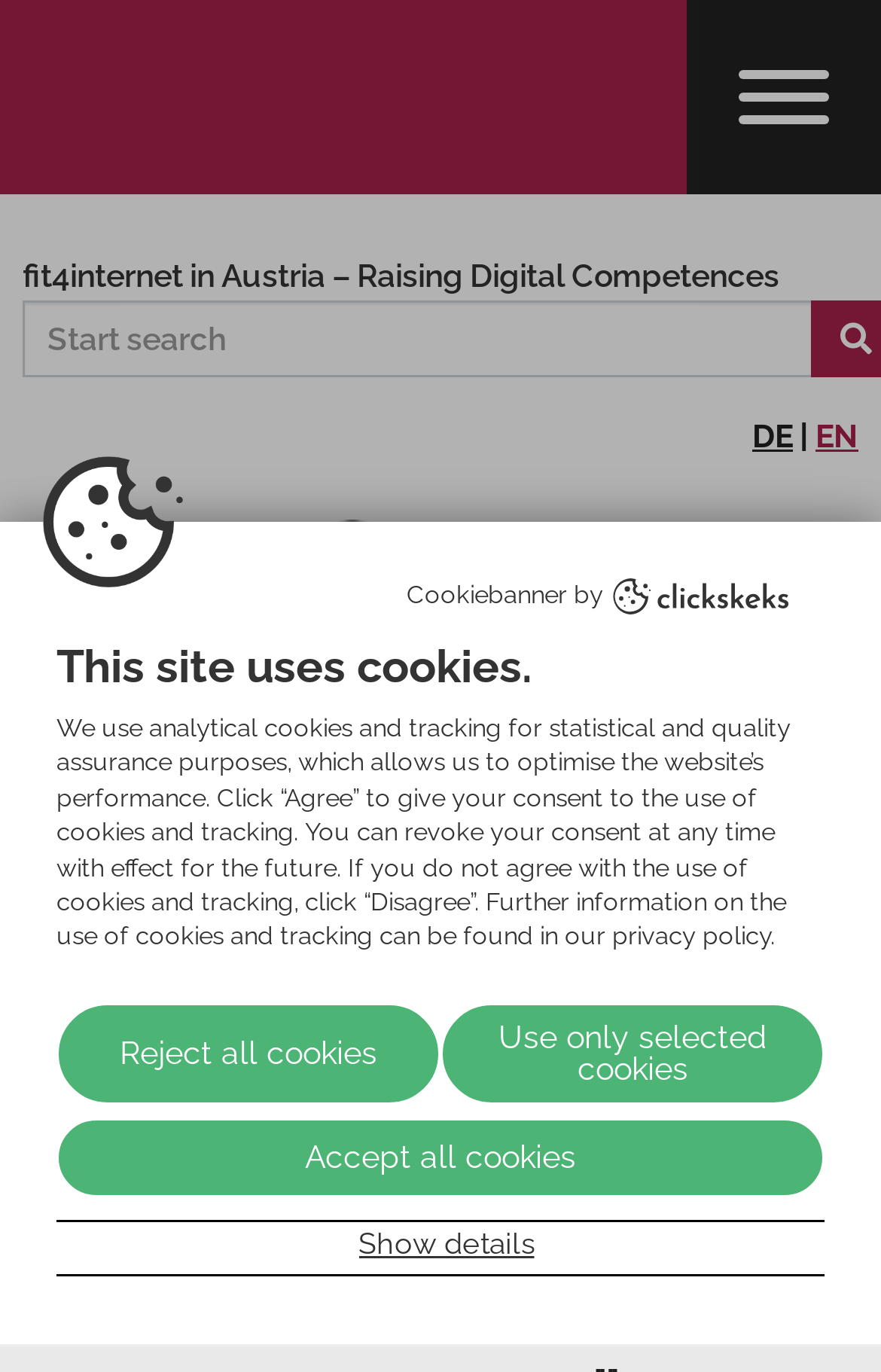Please identify the bounding box coordinates of the element on the webpage that should be clicked to follow this instruction: "Open navigation". The bounding box coordinates should be given as four float numbers between 0 and 1, formatted as [left, top, right, bottom].

[0.779, 0.0, 1.0, 0.142]